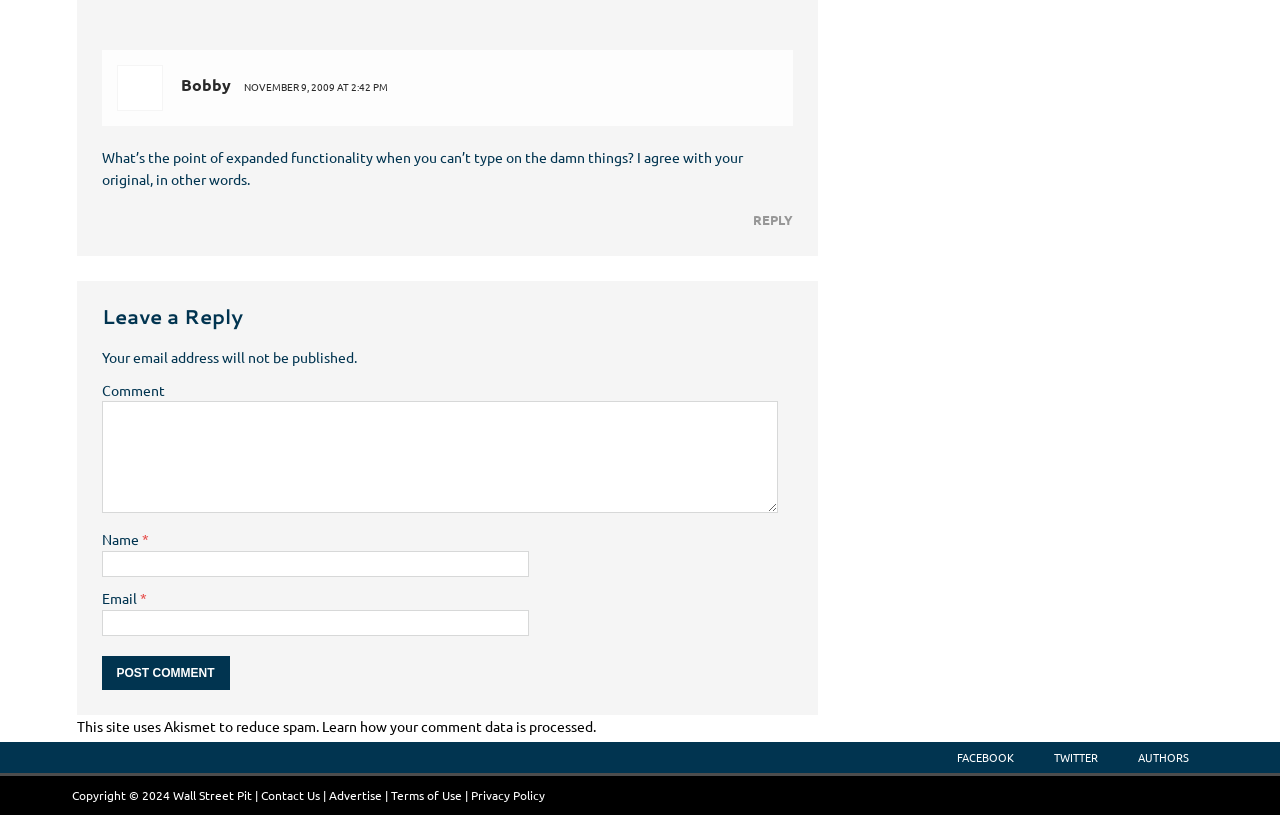Extract the bounding box of the UI element described as: "Contact Us".

[0.204, 0.966, 0.25, 0.985]